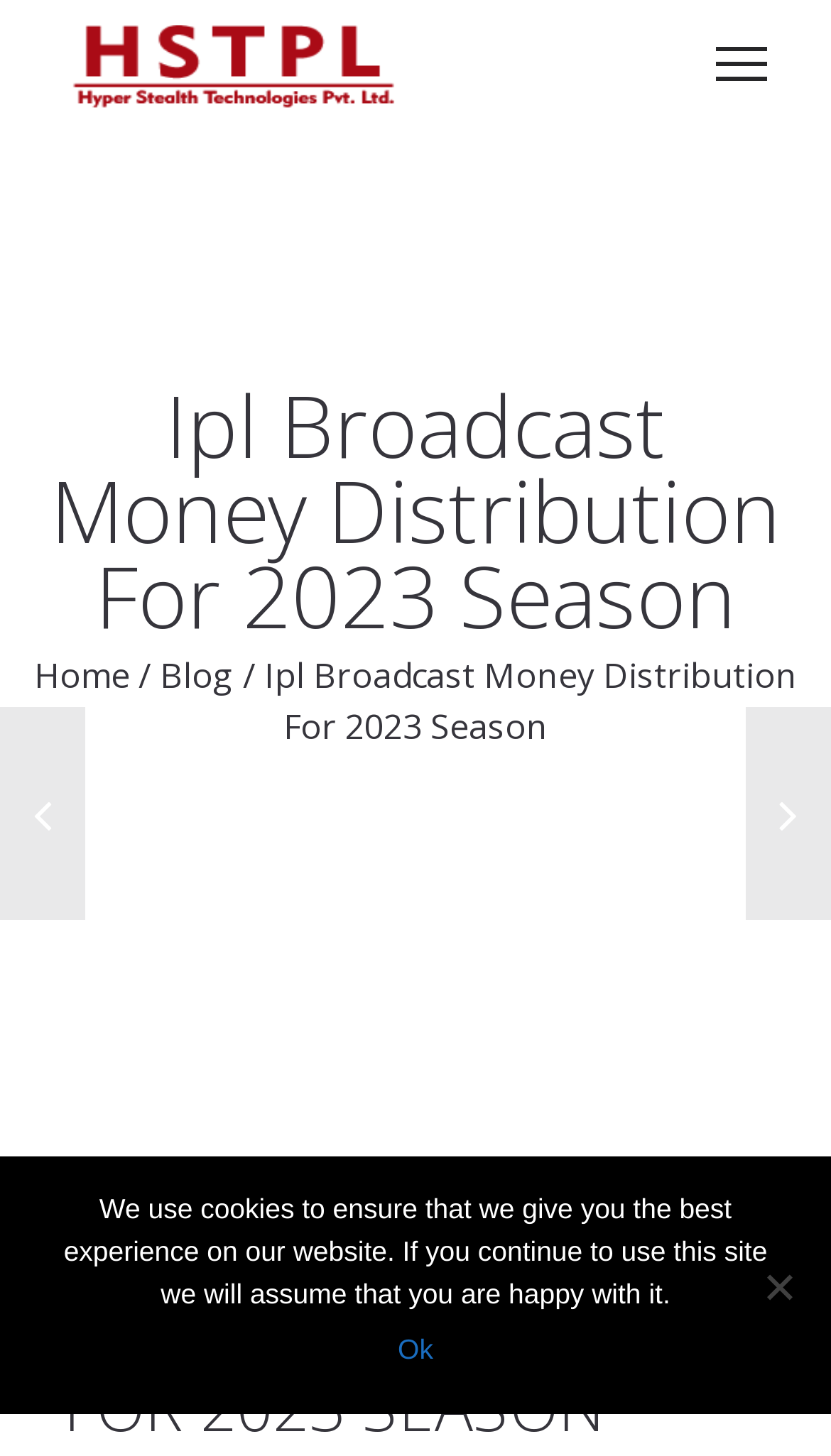Identify the bounding box of the HTML element described here: "alt="Hyper Stealth Technologies Pvt. Ltd."". Provide the coordinates as four float numbers between 0 and 1: [left, top, right, bottom].

[0.077, 0.012, 0.487, 0.085]